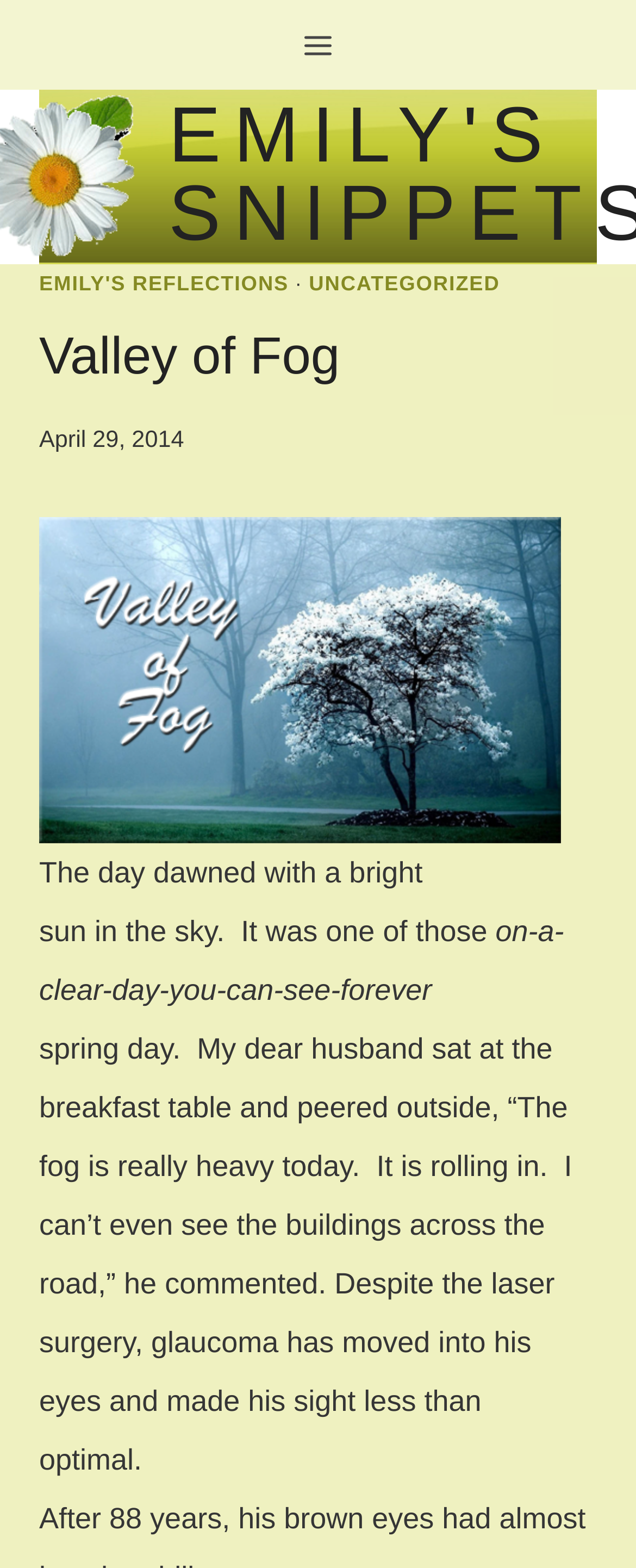Respond with a single word or short phrase to the following question: 
What is the author's husband's health condition?

Glaucoma